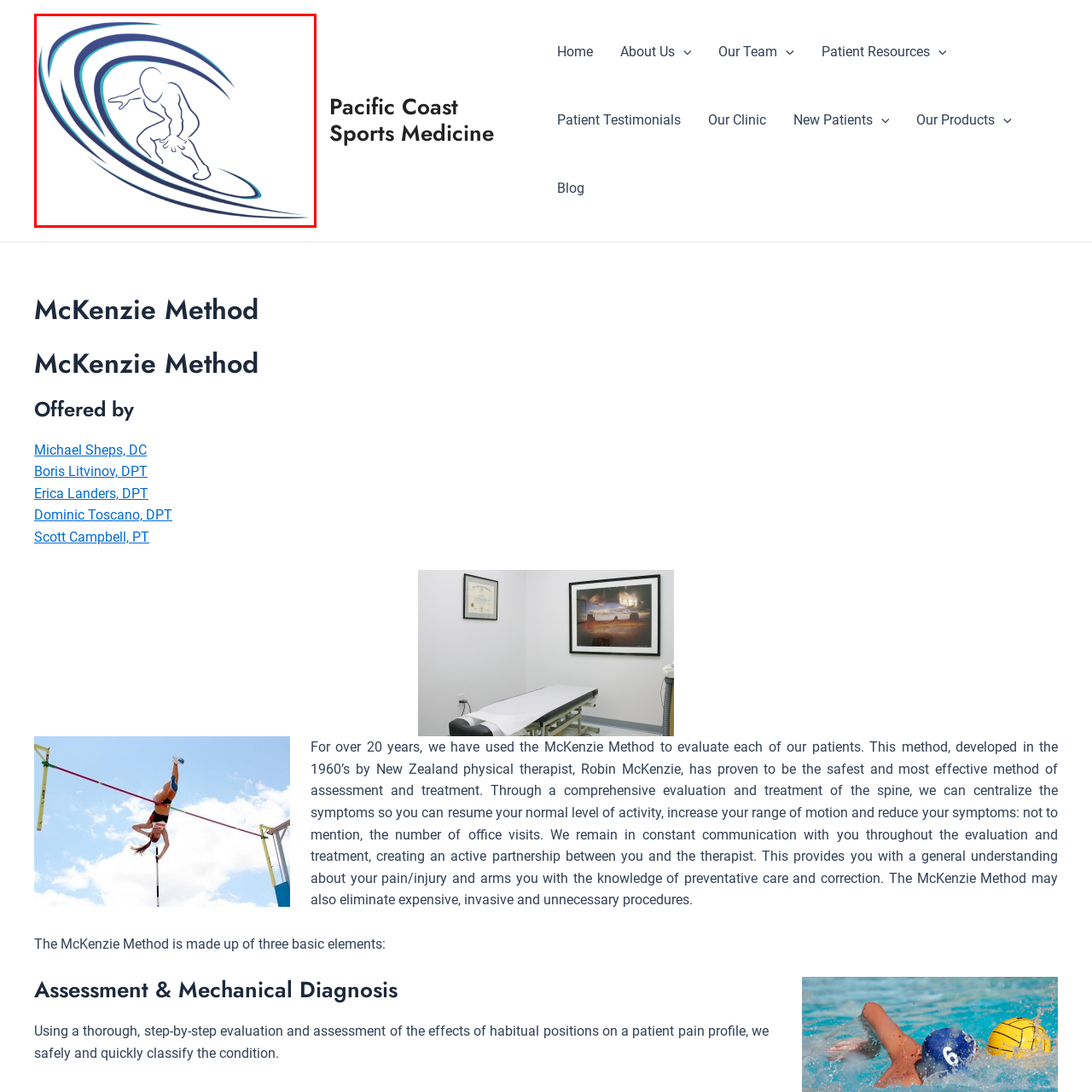Describe in detail what you see in the image highlighted by the red border.

The image features a stylized graphic of a surfer riding a wave, capturing the dynamic motion and energy associated with surfing. The surfer is depicted in a minimalistic design, with smooth, flowing lines that create a sense of movement. The wave is represented by a series of arcs in varying shades of blue, enhancing the impression of water and motion. This visually engaging illustration embodies the spirit of adventure and physical activity, potentially associated with the services offered by the Pacific Coast Sports Medicine clinic, which focuses on physical therapy and evaluation methods like the McKenzie Method.